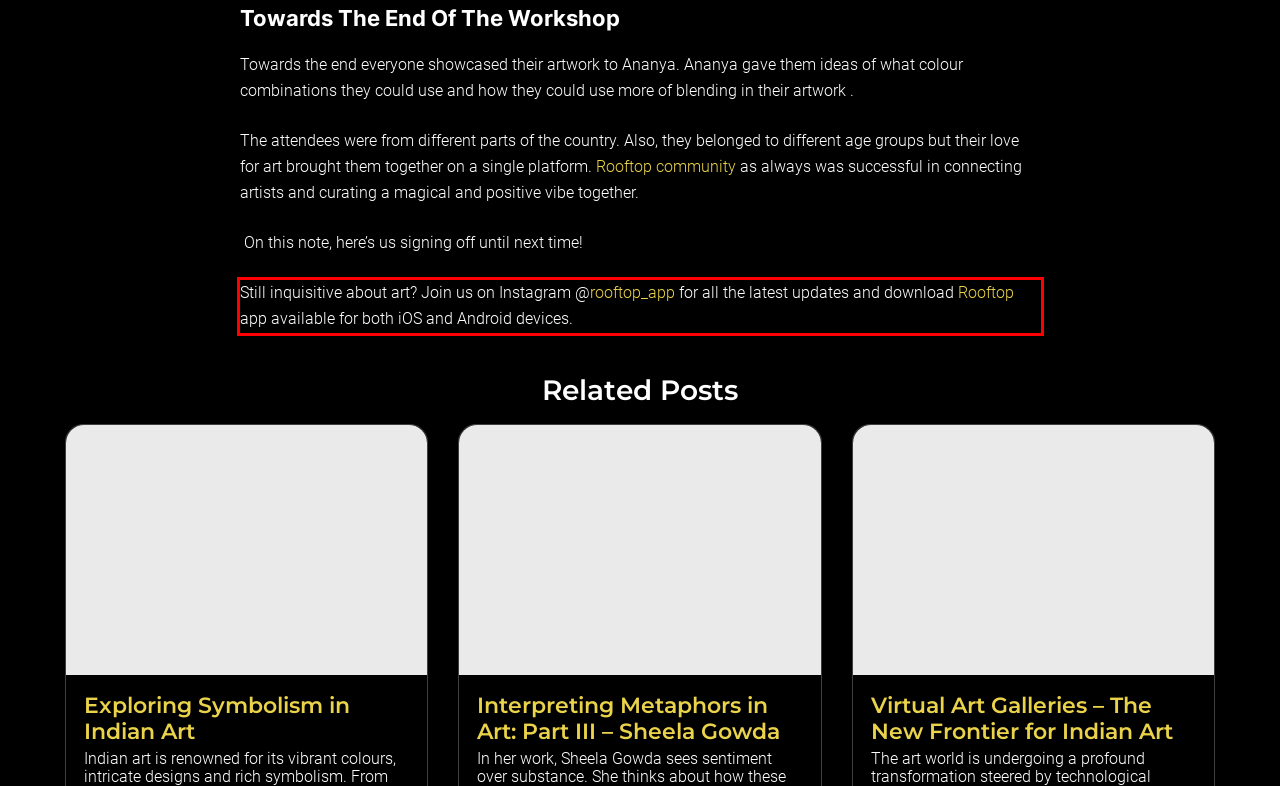There is a UI element on the webpage screenshot marked by a red bounding box. Extract and generate the text content from within this red box.

Still inquisitive about art? Join us on Instagram @rooftop_app for all the latest updates and download Rooftop app available for both iOS and Android devices.